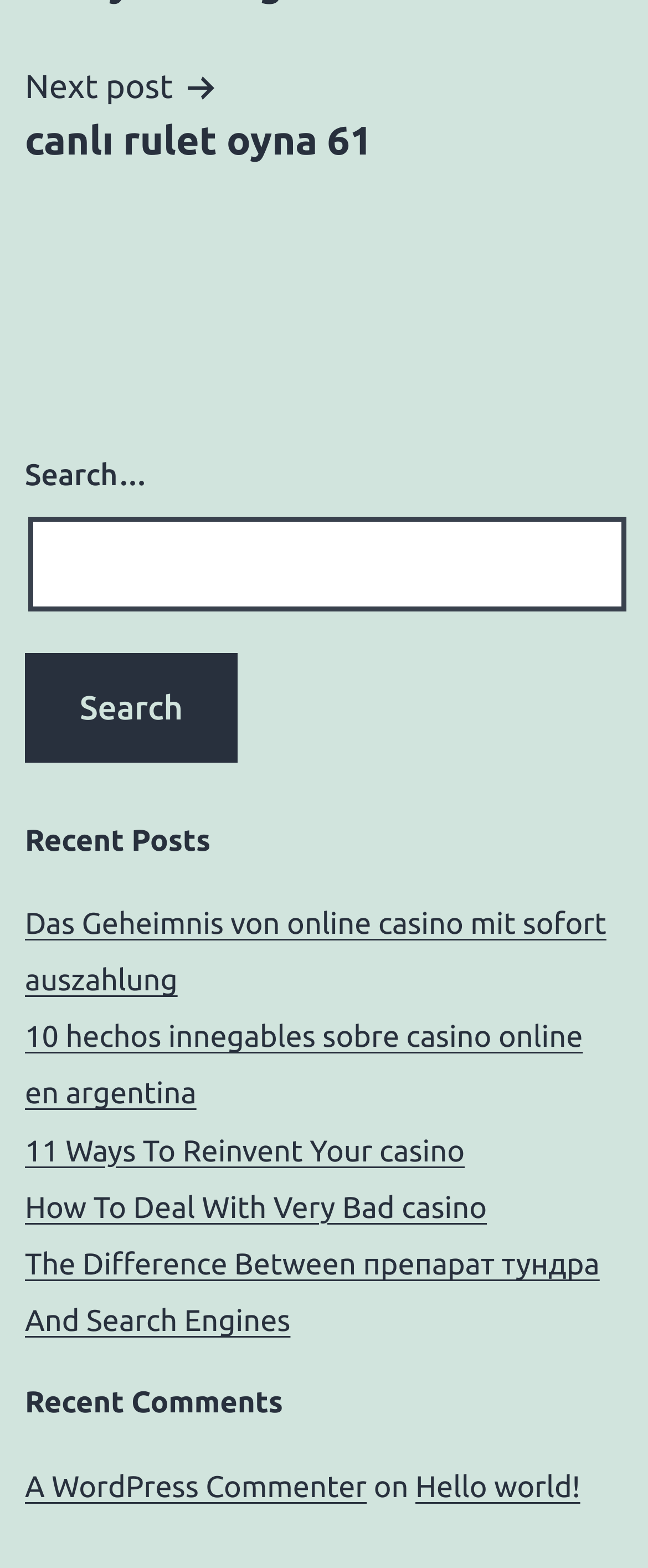What type of content is listed under 'Recent Posts'?
Based on the screenshot, respond with a single word or phrase.

Blog posts